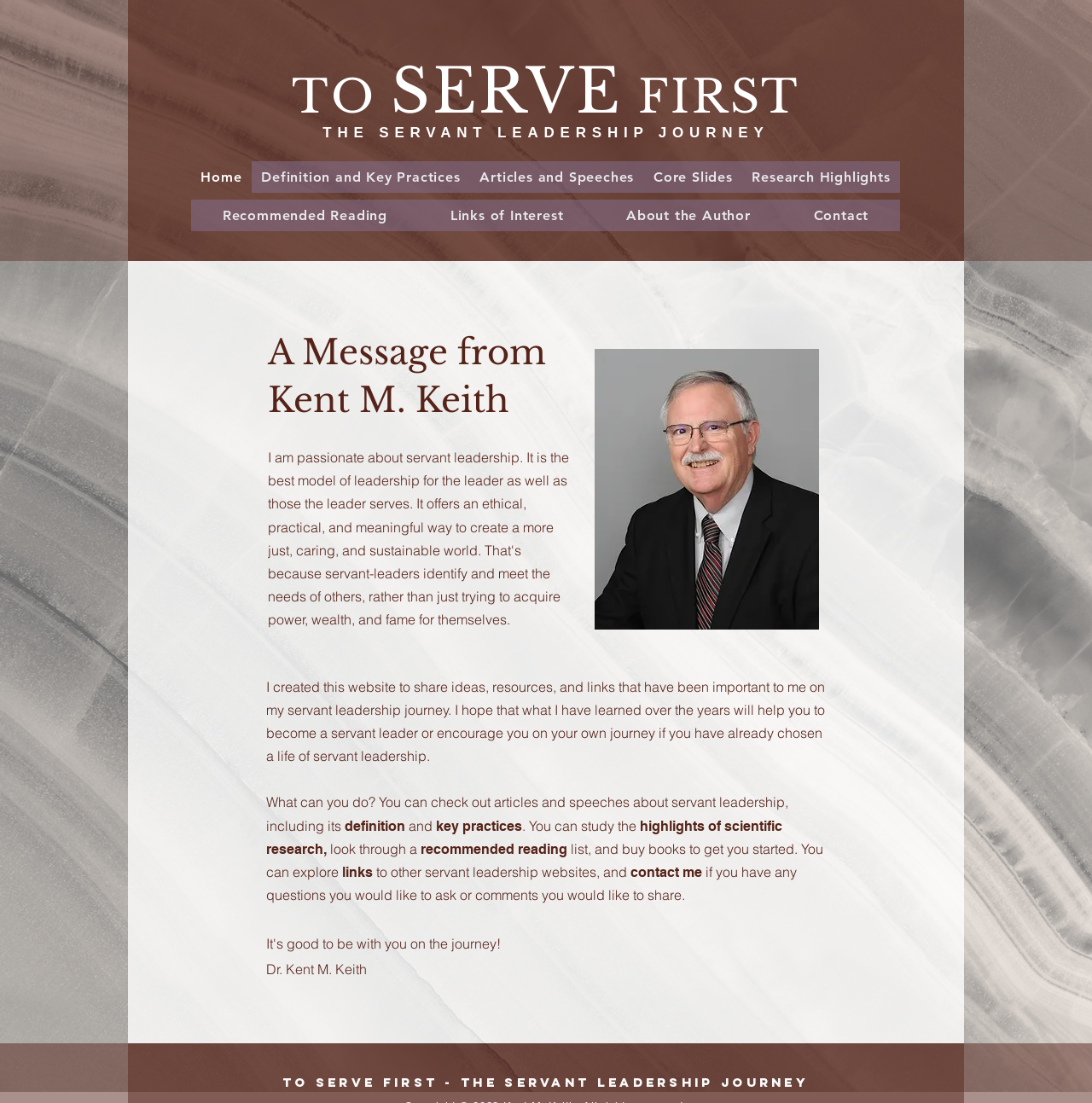What is the name of the author?
Provide an in-depth answer to the question, covering all aspects.

The author's name is mentioned at the bottom of the webpage, in the section where he shares a message about his servant leadership journey.